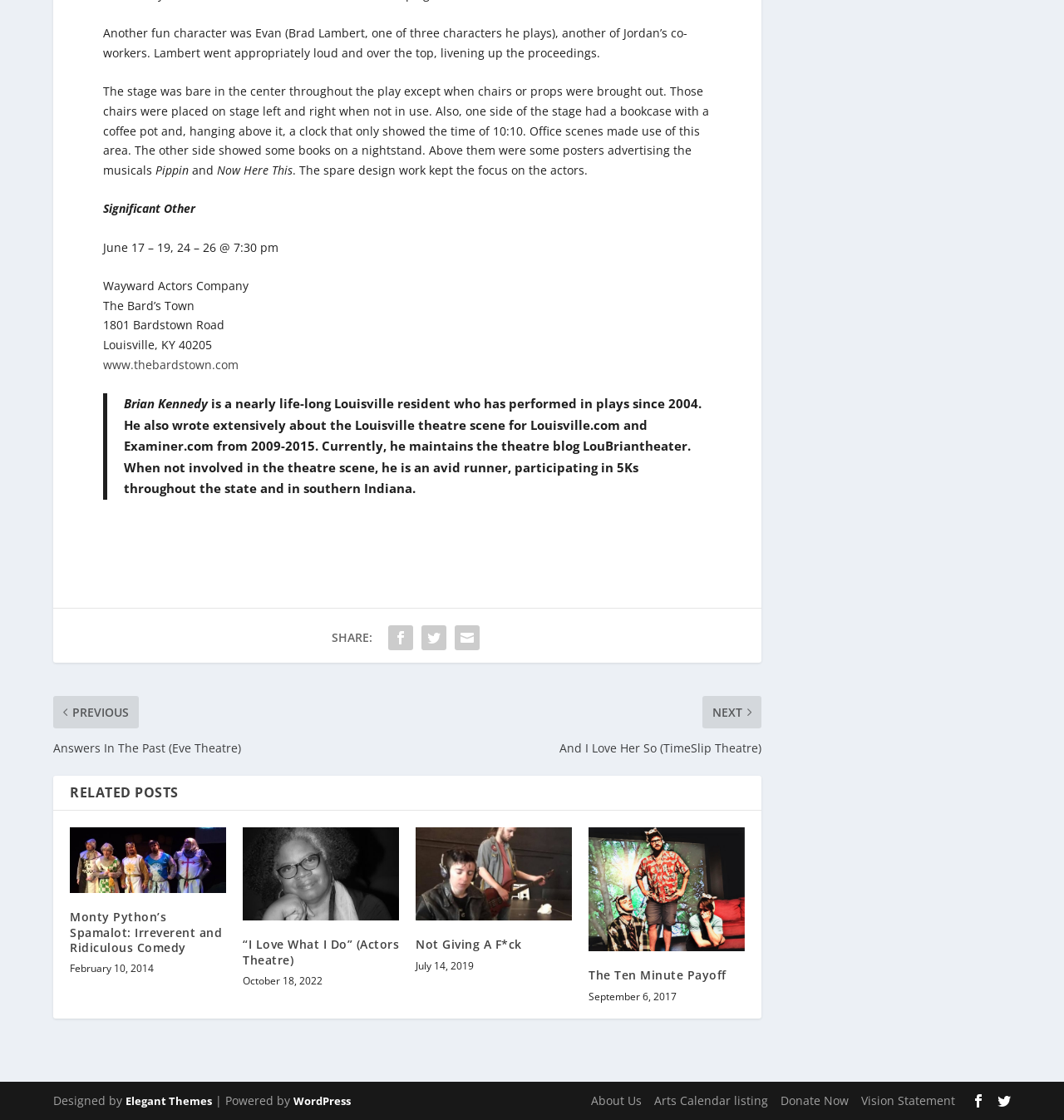Please provide a brief answer to the question using only one word or phrase: 
What is the address of The Bard's Town?

1801 Bardstown Road, Louisville, KY 40205